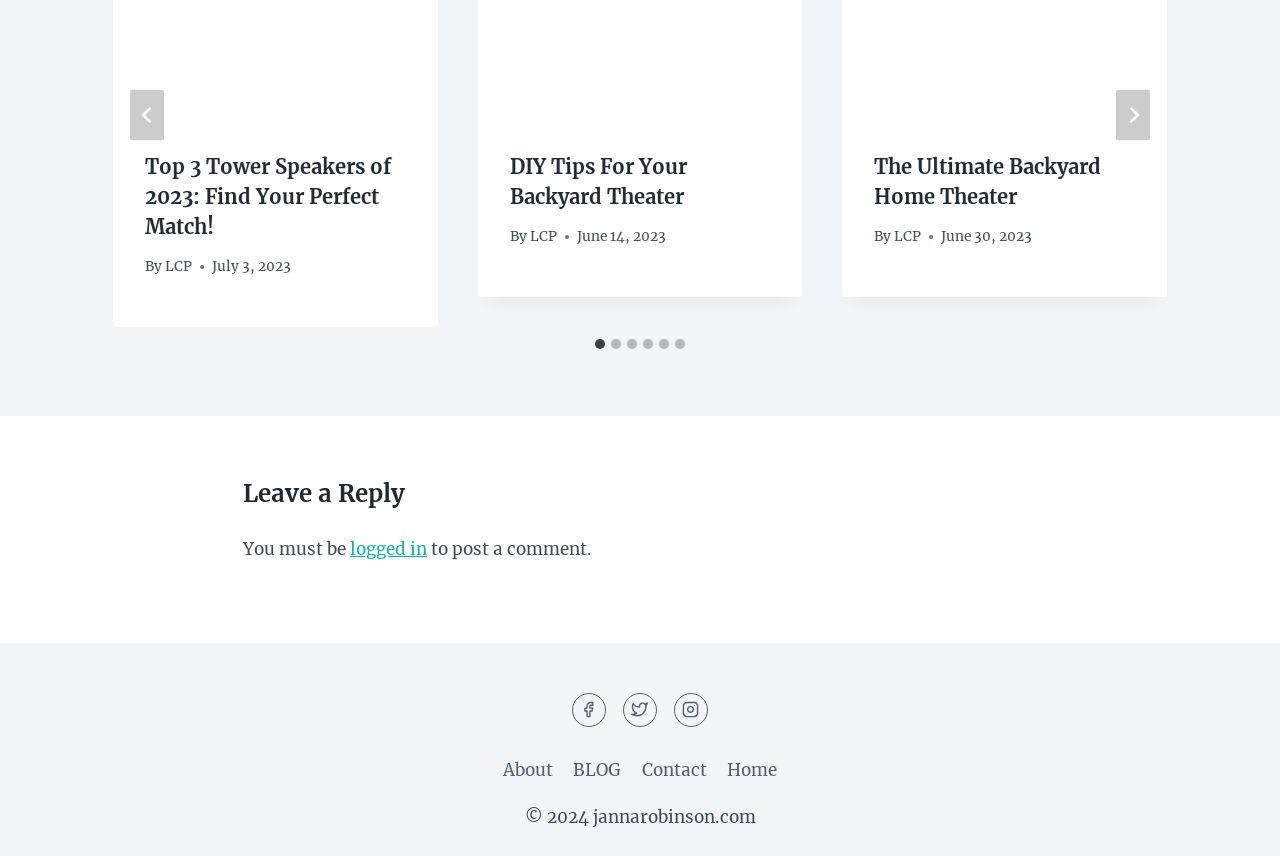Please locate the bounding box coordinates of the element that should be clicked to achieve the given instruction: "Go to the 'About' page".

[0.385, 0.878, 0.44, 0.922]